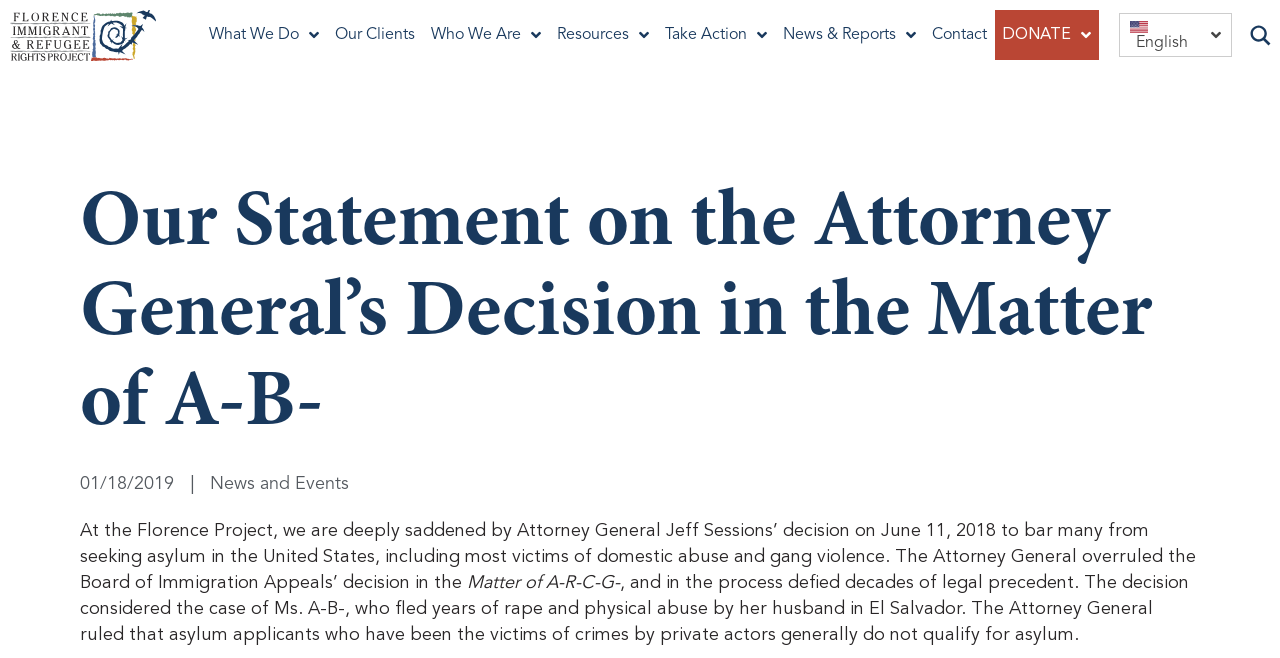What is the purpose of the 'Take Action' link?
Using the details shown in the screenshot, provide a comprehensive answer to the question.

The 'Take Action' link is likely to provide ways for users to take action or get involved with the organization, Florence Project, possibly in response to the Attorney General's decision.